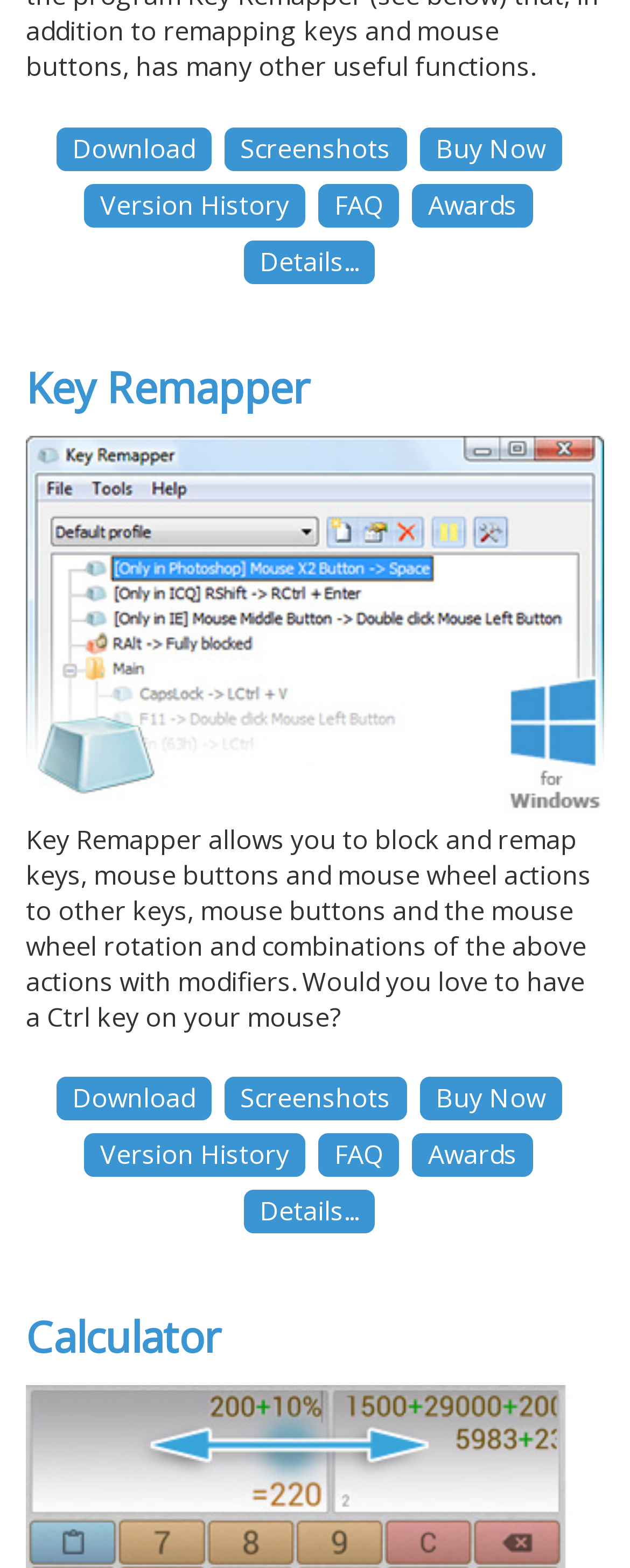Find the bounding box coordinates of the element to click in order to complete the given instruction: "buy the software now."

[0.665, 0.081, 0.891, 0.109]